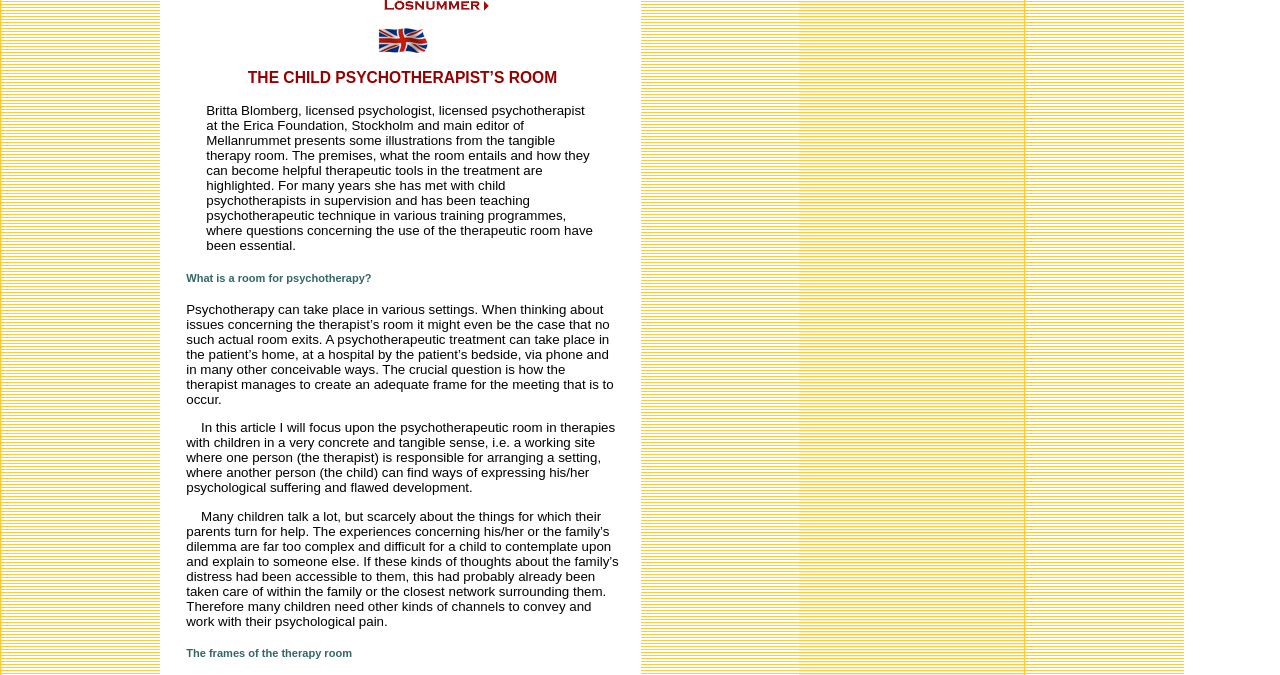Answer in one word or a short phrase: 
What is the purpose of the therapy room?

To help children express suffering